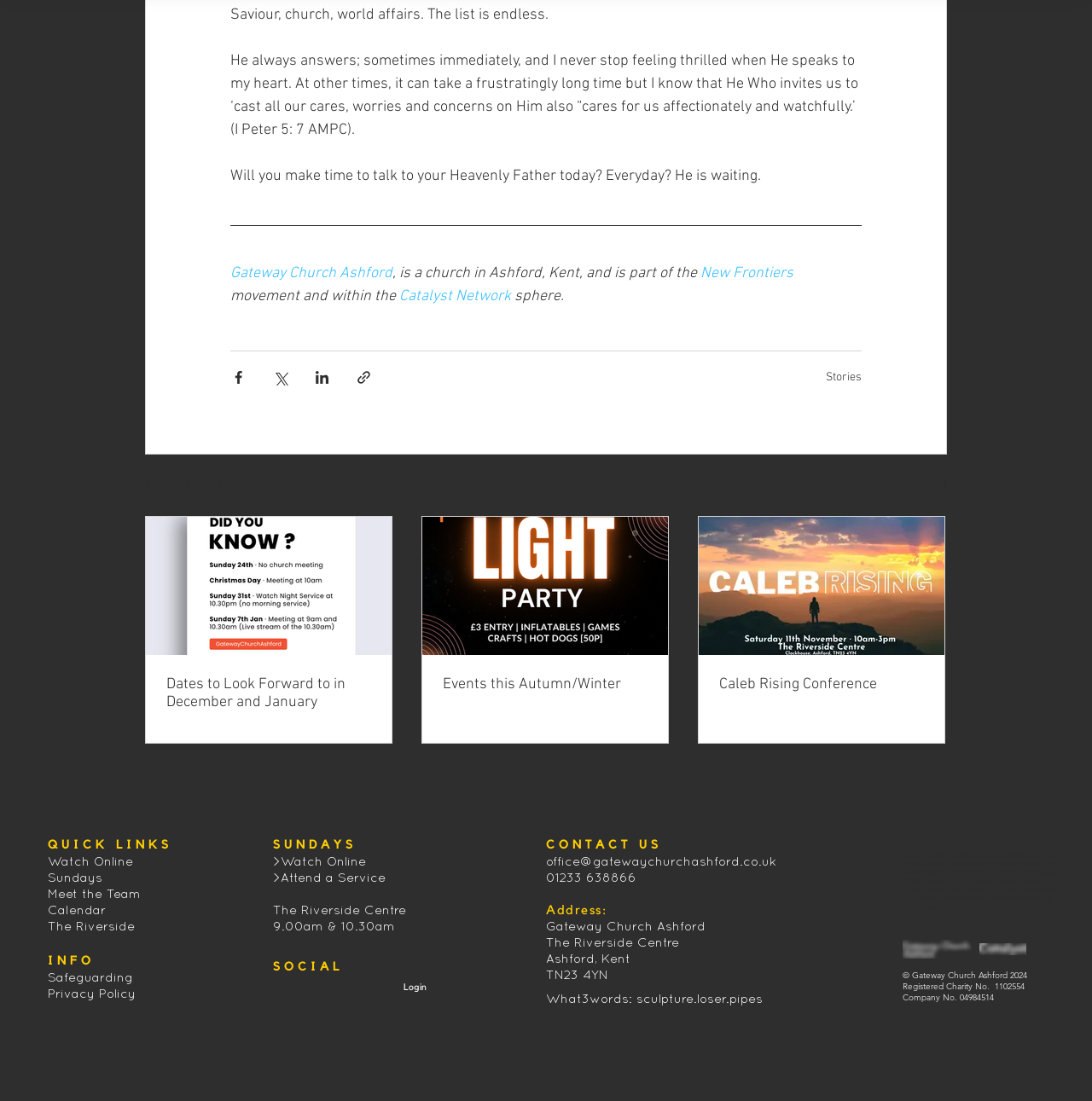Locate the bounding box coordinates of the area you need to click to fulfill this instruction: 'Watch Online'. The coordinates must be in the form of four float numbers ranging from 0 to 1: [left, top, right, bottom].

[0.044, 0.775, 0.122, 0.79]